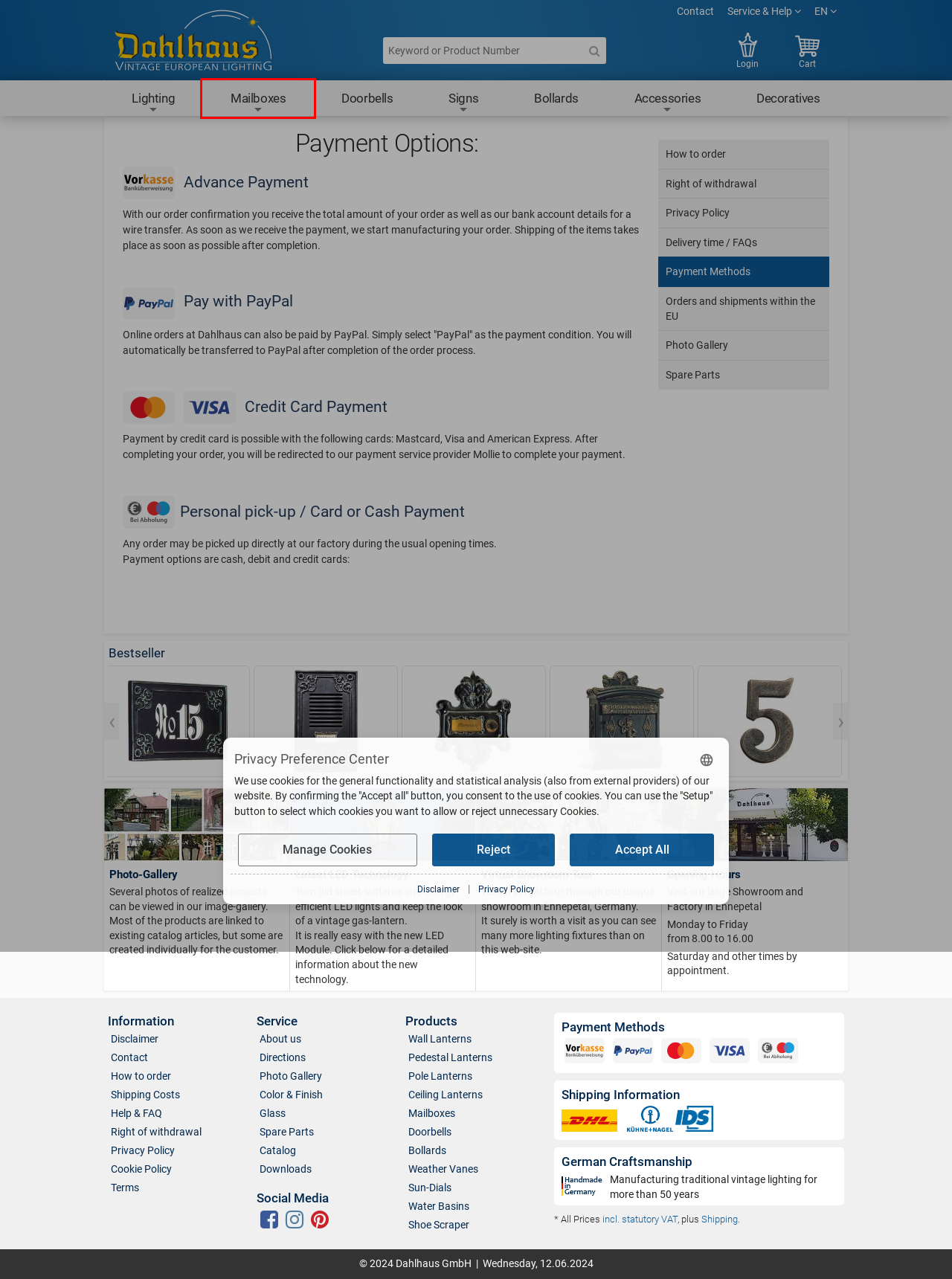You are provided with a screenshot of a webpage where a red rectangle bounding box surrounds an element. Choose the description that best matches the new webpage after clicking the element in the red bounding box. Here are the choices:
A. How To Order
B. Unique Doorbells and Doorbell-Buttons. Made from solid Aluminium.
C. Disclaimer
D. Water Basins and Fountains based on vintage models
E. General Terms and Conditions
F. Driving Instructions
G. Vintage German Mailboxes
H. Cast iron and aluminium Accessories from Dahlhaus

G